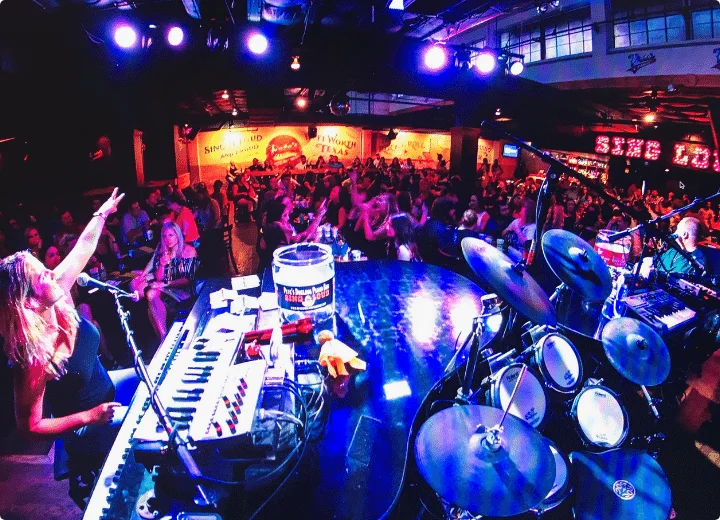Describe all the aspects of the image extensively.

The image captures an energetic performance scene at Sneaky Pete's, a vibrant venue known for live music and entertainment. In the foreground, a talented female musician passionately engages with the crowd while playing a keyboard, her arm raised in invitation. The stage is equipped with musical instruments, including a drum set and various equipment, showcasing the lively atmosphere. 

Behind her, the audience is visibly enjoying the performance, with people dancing and reveling in the moment. The dimly lit ambiance is accentuated by colorful stage lights, casting a lively glow over the scene. The walls are adorned with playful murals that add to the venue's eclectic character, creating a cozy yet energetic environment for nightlife lovers seeking unforgettable experiences.